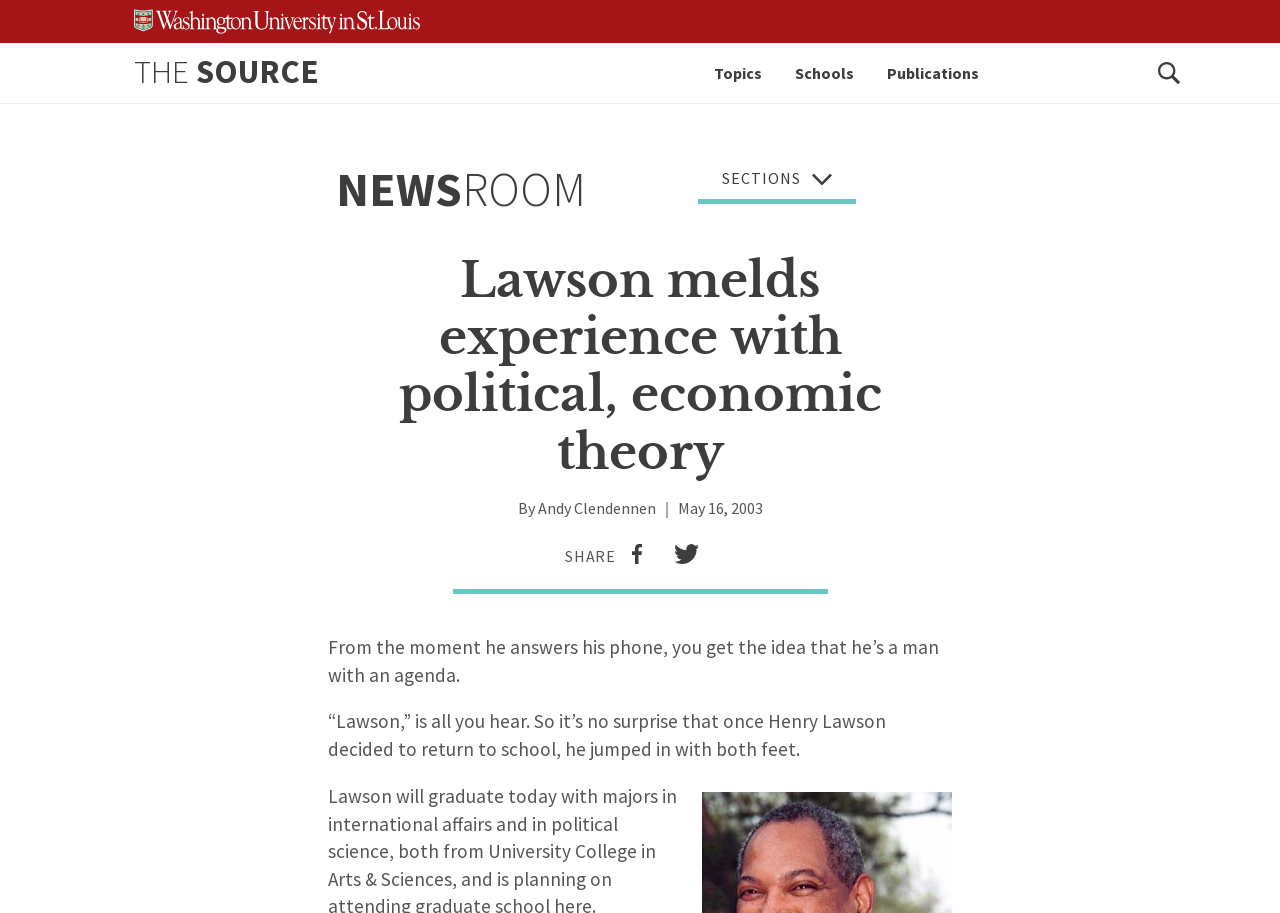Please answer the following question as detailed as possible based on the image: 
Who is the author of the article?

I found the answer by looking at the static text element 'By' followed by the static text element 'Andy Clendennen', which indicates that Andy Clendennen is the author of the article.